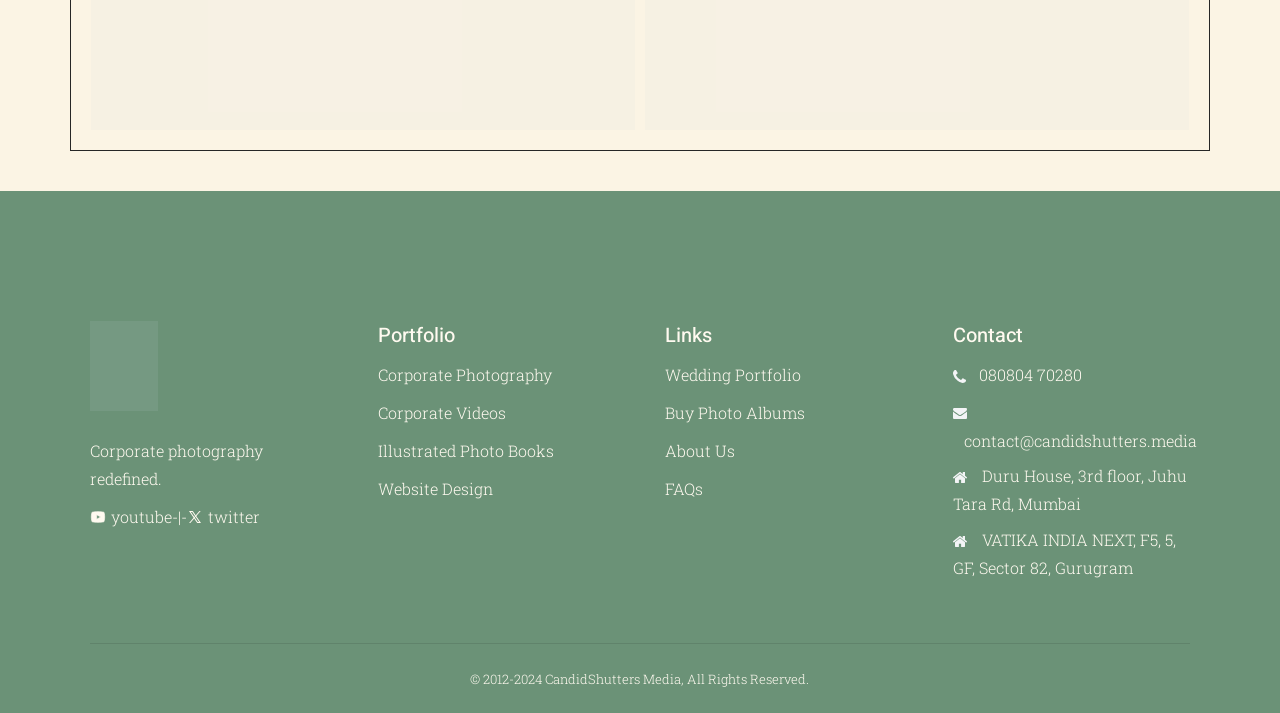Please identify the bounding box coordinates of the element I need to click to follow this instruction: "Check FAQs".

[0.52, 0.67, 0.549, 0.7]